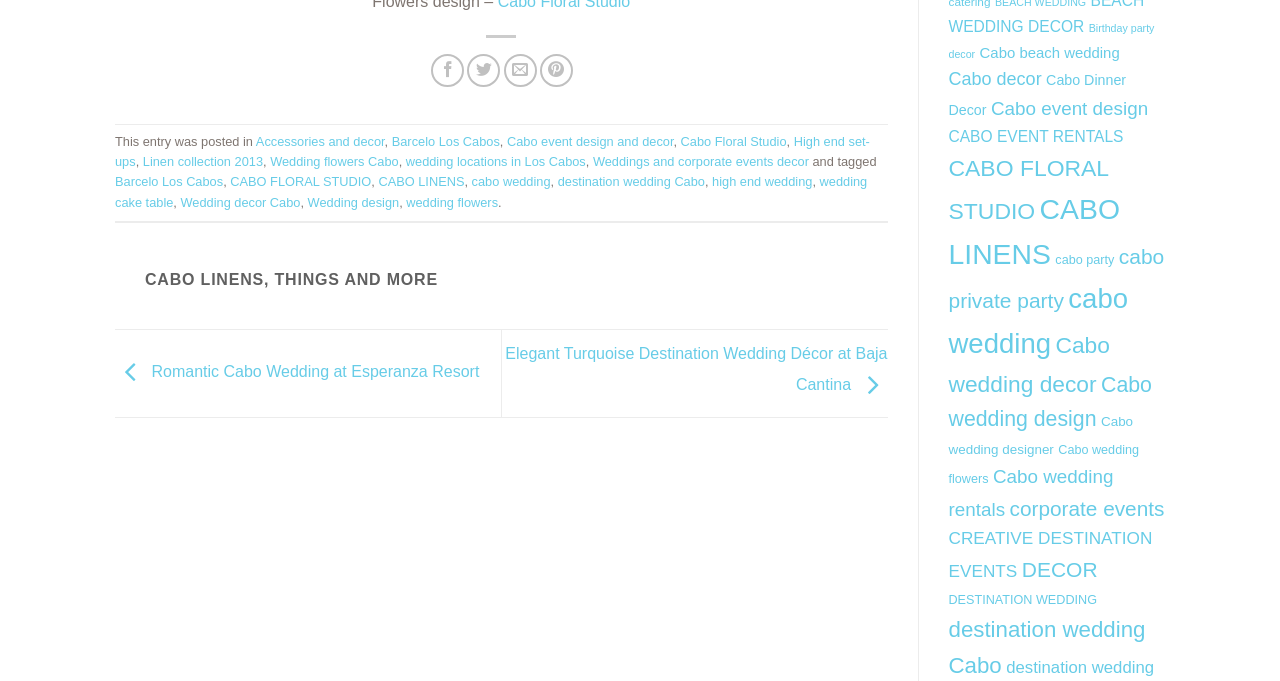Determine the bounding box coordinates of the section I need to click to execute the following instruction: "Check out Romantic Cabo Wedding at Esperanza Resort". Provide the coordinates as four float numbers between 0 and 1, i.e., [left, top, right, bottom].

[0.09, 0.534, 0.374, 0.559]